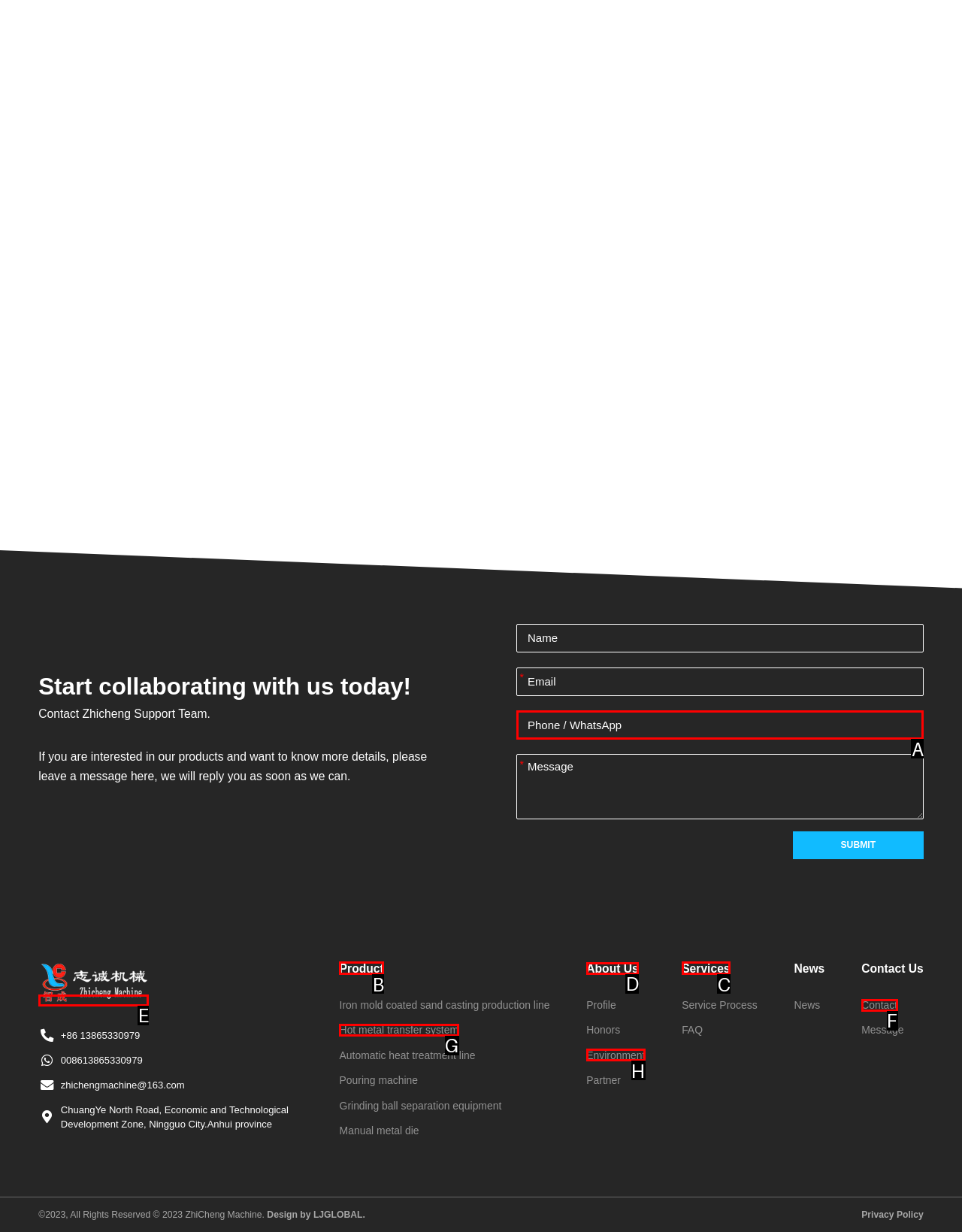Determine the letter of the UI element I should click on to complete the task: Click the About Us link from the provided choices in the screenshot.

D